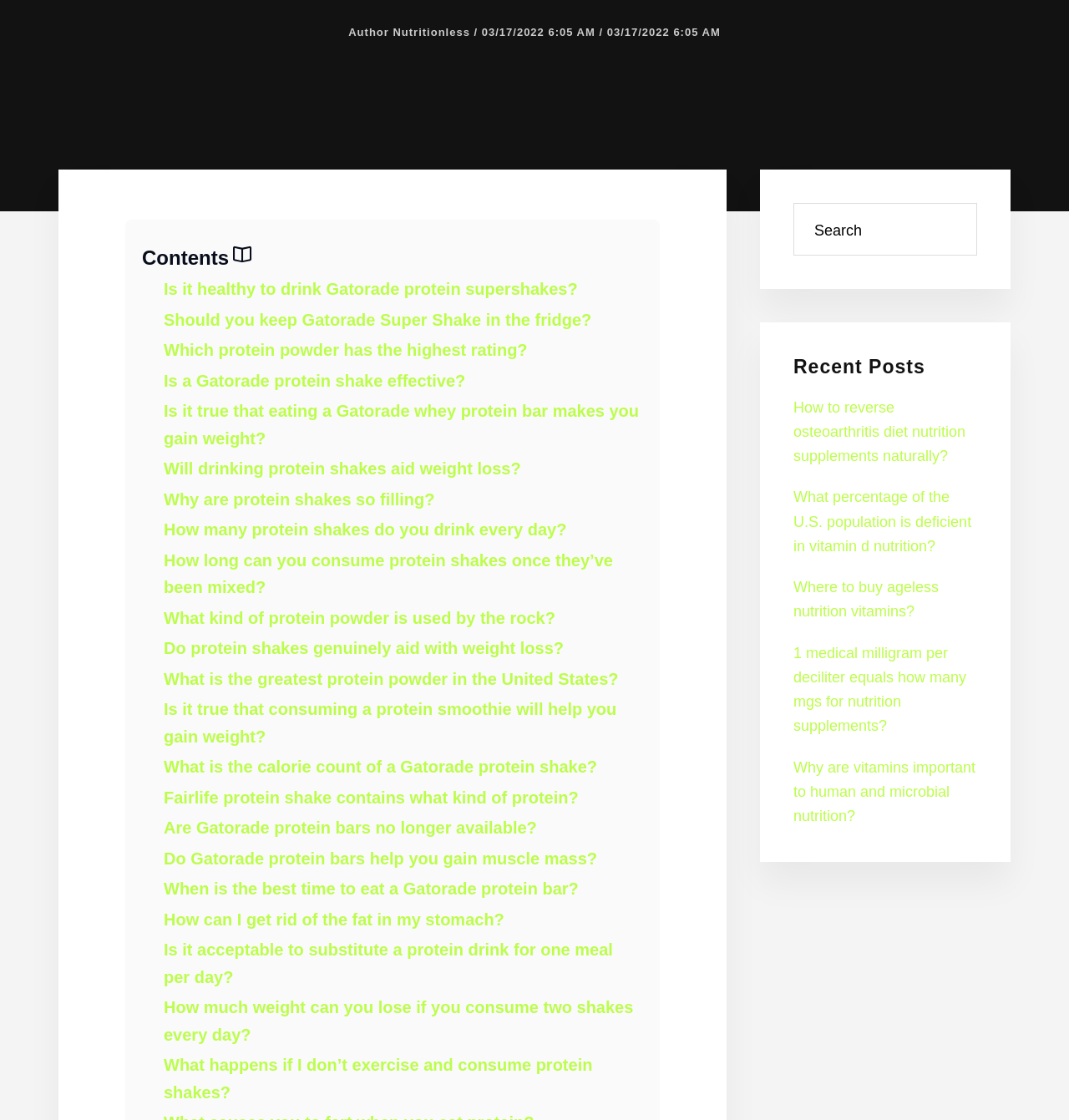From the element description: "parent_node: Search name="s" placeholder="Search"", extract the bounding box coordinates of the UI element. The coordinates should be expressed as four float numbers between 0 and 1, in the order [left, top, right, bottom].

[0.742, 0.181, 0.914, 0.228]